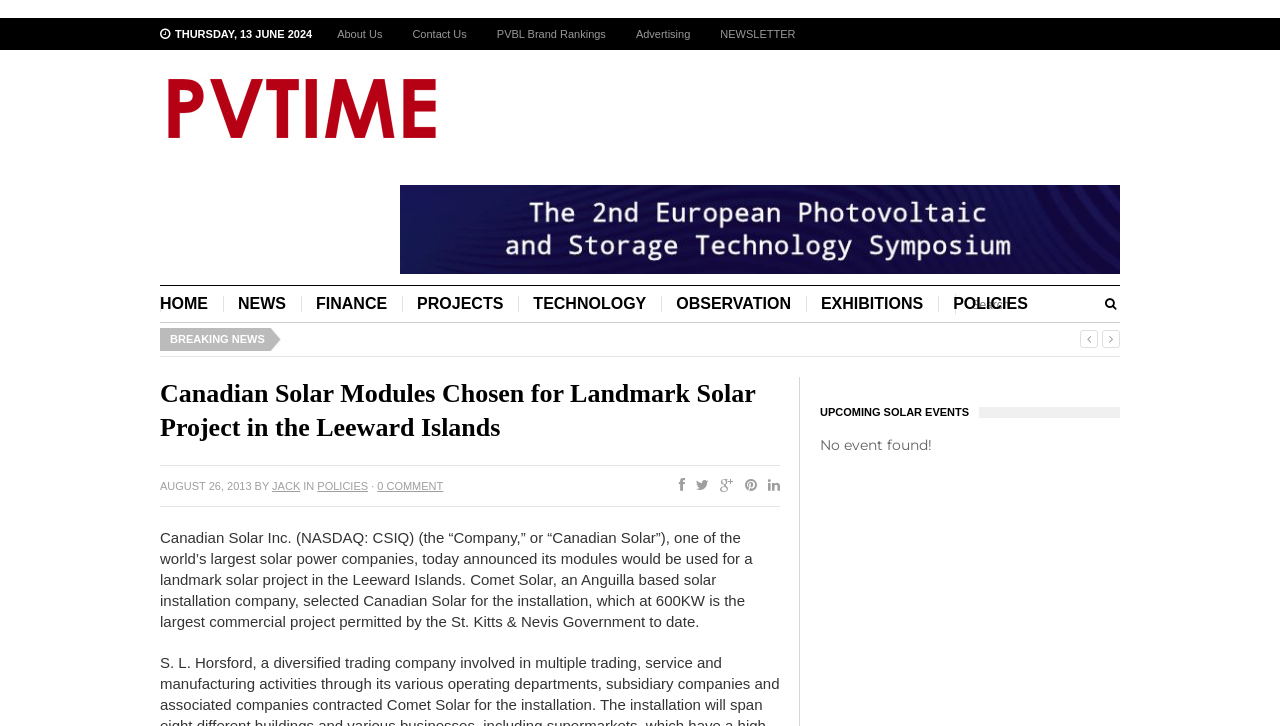Point out the bounding box coordinates of the section to click in order to follow this instruction: "Search for something".

[0.747, 0.405, 0.849, 0.434]